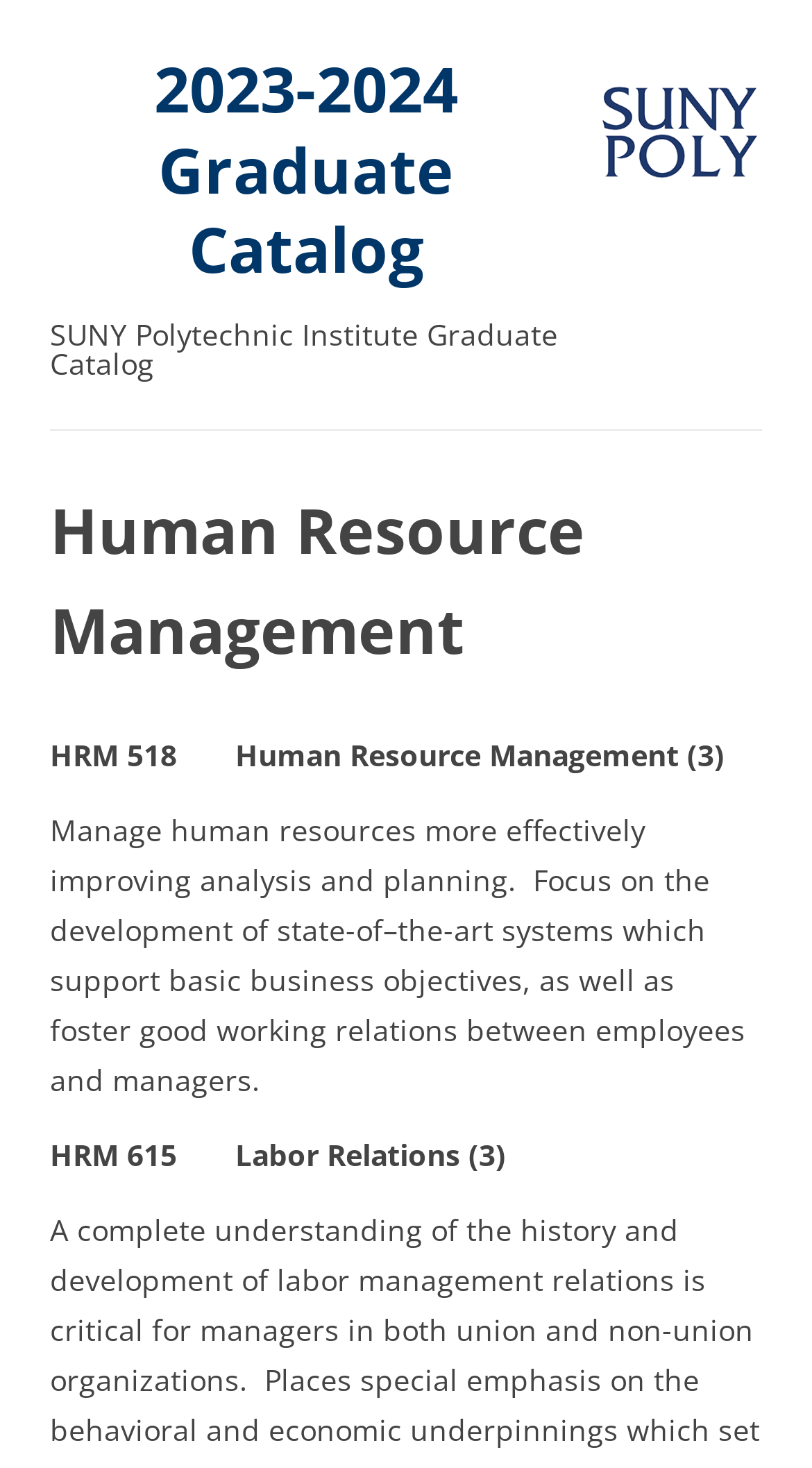What is the name of the institution?
Please provide a single word or phrase as your answer based on the image.

SUNY Polytechnic Institute